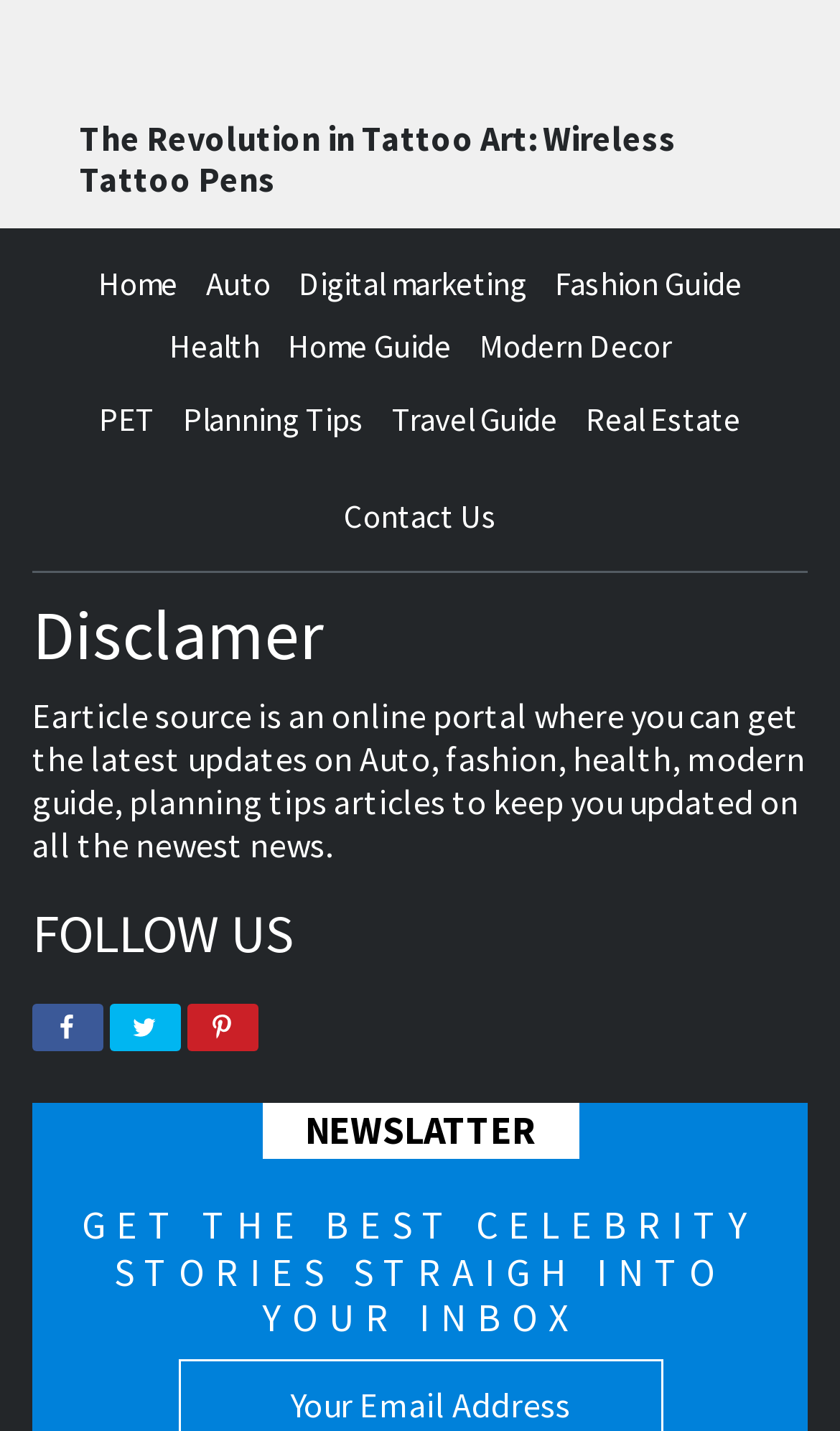Provide the bounding box coordinates of the HTML element described by the text: "PET".

[0.118, 0.278, 0.185, 0.307]